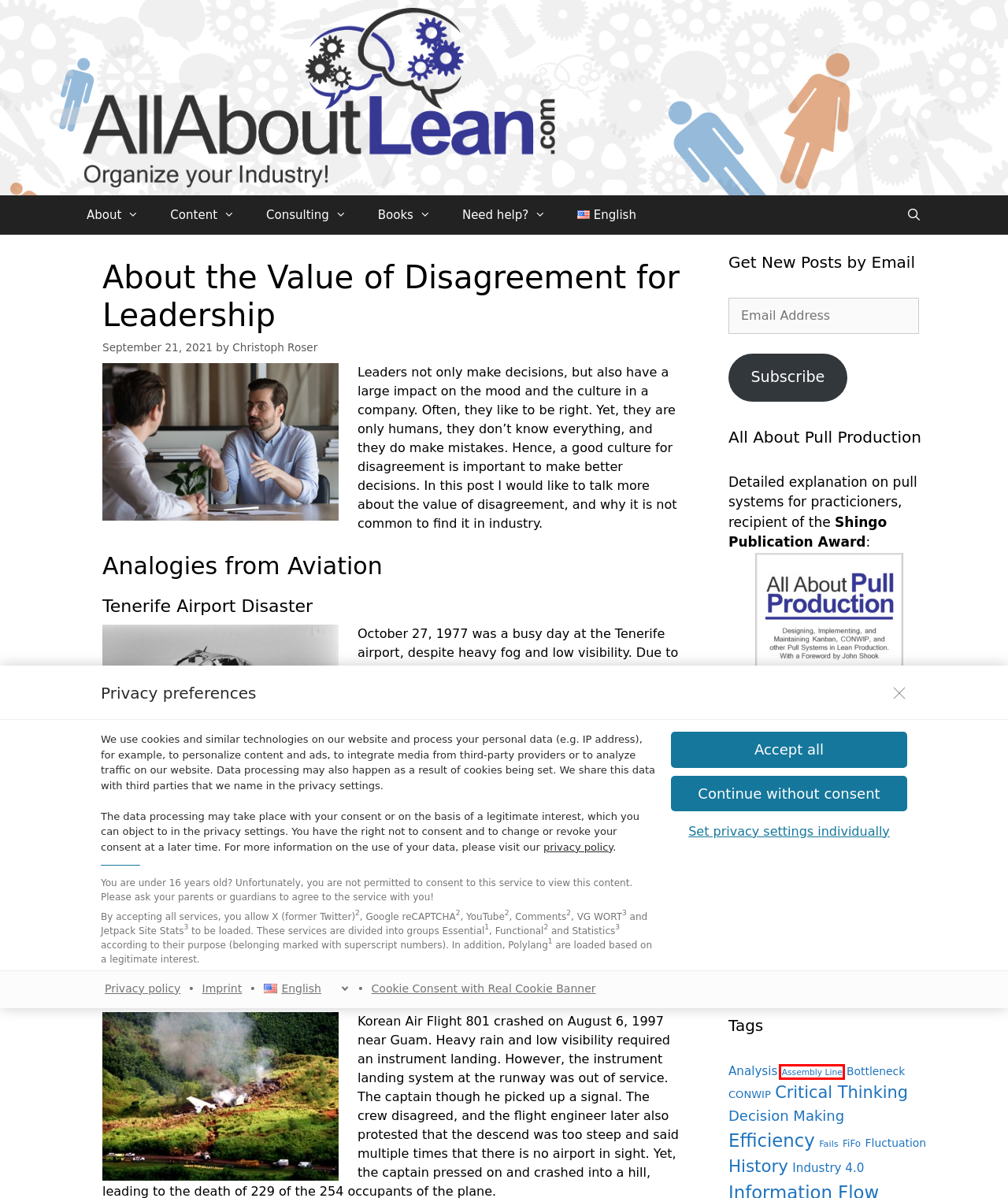You have a screenshot of a webpage where a red bounding box highlights a specific UI element. Identify the description that best matches the resulting webpage after the highlighted element is clicked. The choices are:
A. History | AllAboutLean.com
B. Efficiency | AllAboutLean.com
C. Impressum (Imprint) | AllAboutLean.com
D. Fluctuation | AllAboutLean.com
E. Assembly Line | AllAboutLean.com
F. All About Pull Production | AllAboutLean.com
G. CONWIP | AllAboutLean.com
H. About the blog AllAboutLean.com | AllAboutLean.com

E